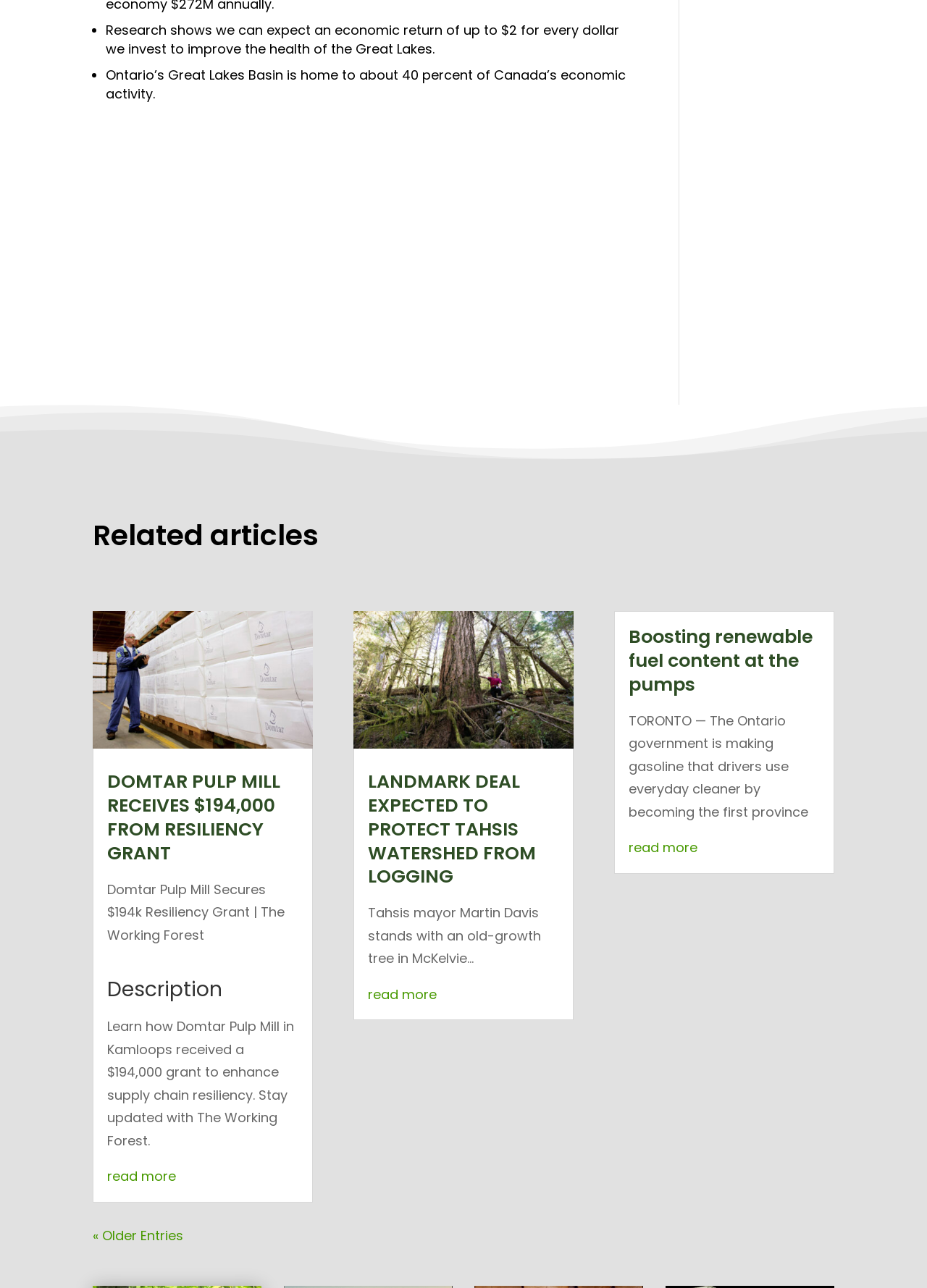Find the bounding box coordinates of the element to click in order to complete this instruction: "view older entries". The bounding box coordinates must be four float numbers between 0 and 1, denoted as [left, top, right, bottom].

[0.1, 0.952, 0.198, 0.966]